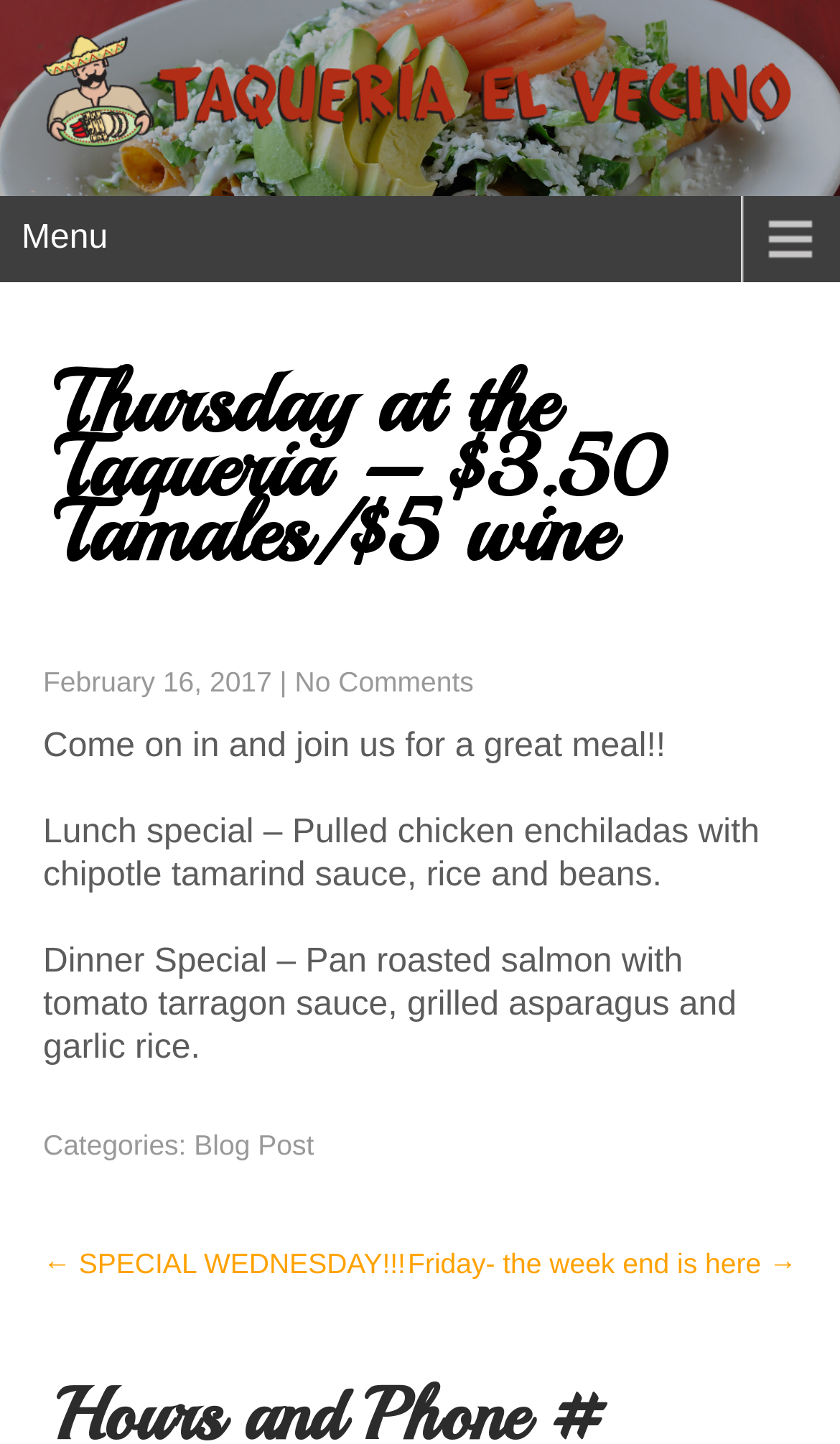Using the information shown in the image, answer the question with as much detail as possible: What is the dinner special?

I found the dinner special by looking at the text content of the webpage, specifically the sentence 'Dinner Special – Pan roasted salmon with tomato tarragon sauce, grilled asparagus and garlic rice.' which indicates that the dinner special is Pan roasted salmon.